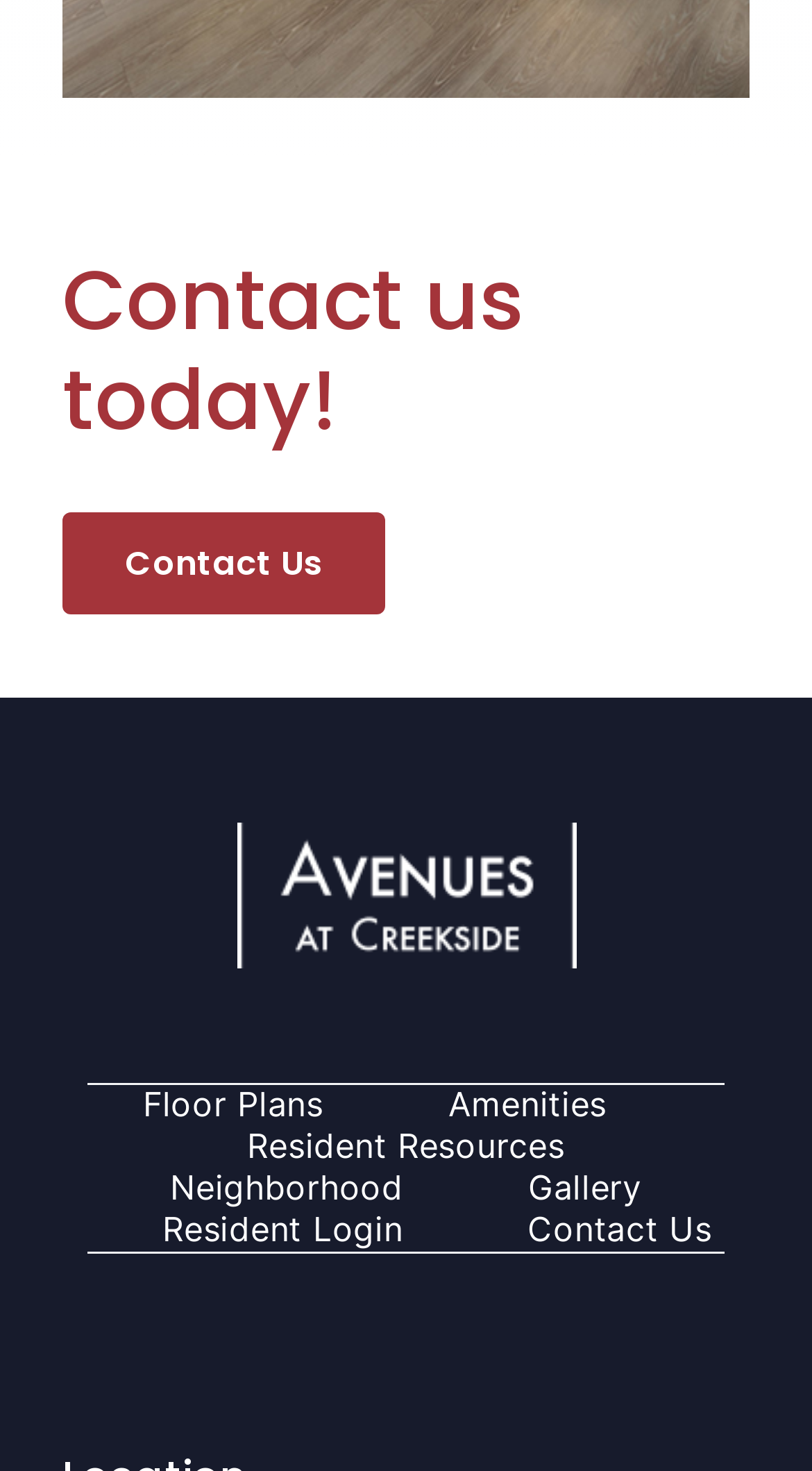What is the main call-to-action?
Provide an in-depth answer to the question, covering all aspects.

The main call-to-action is 'Contact us today!' which is a heading element located at the top of the webpage, indicating that the website is encouraging users to get in touch with them.